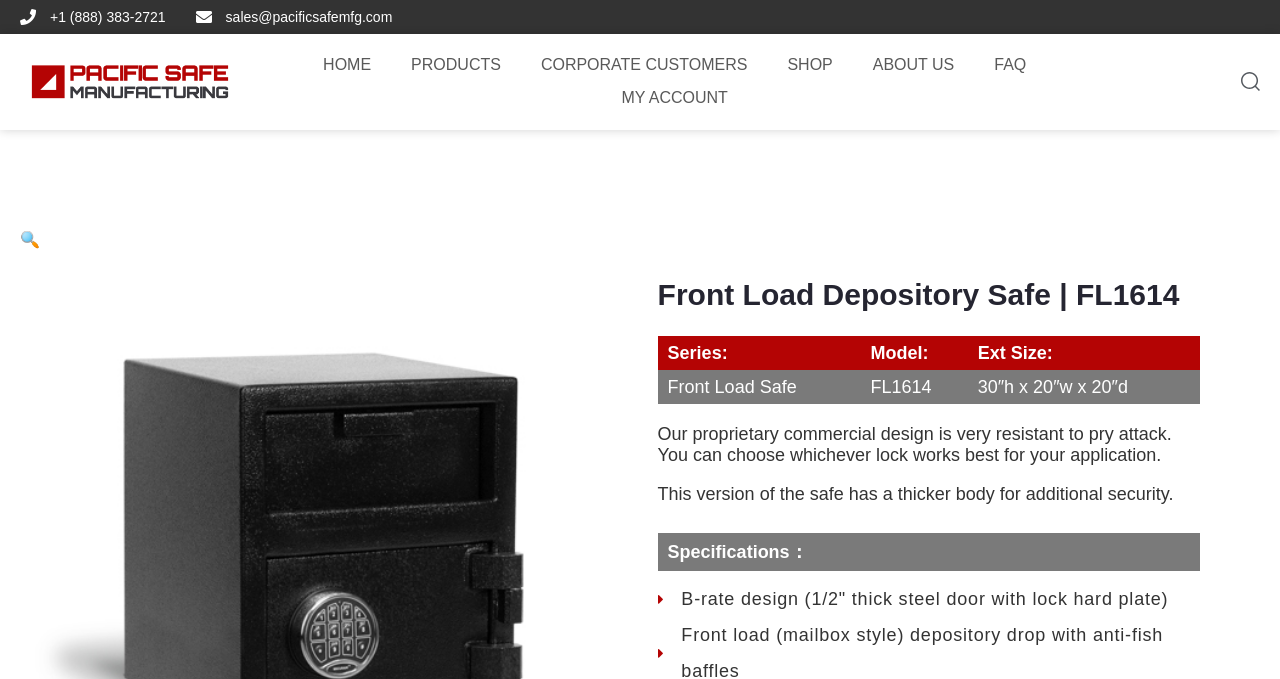Given the description of the UI element: "ABOUT US", predict the bounding box coordinates in the form of [left, top, right, bottom], with each value being a float between 0 and 1.

[0.674, 0.072, 0.753, 0.121]